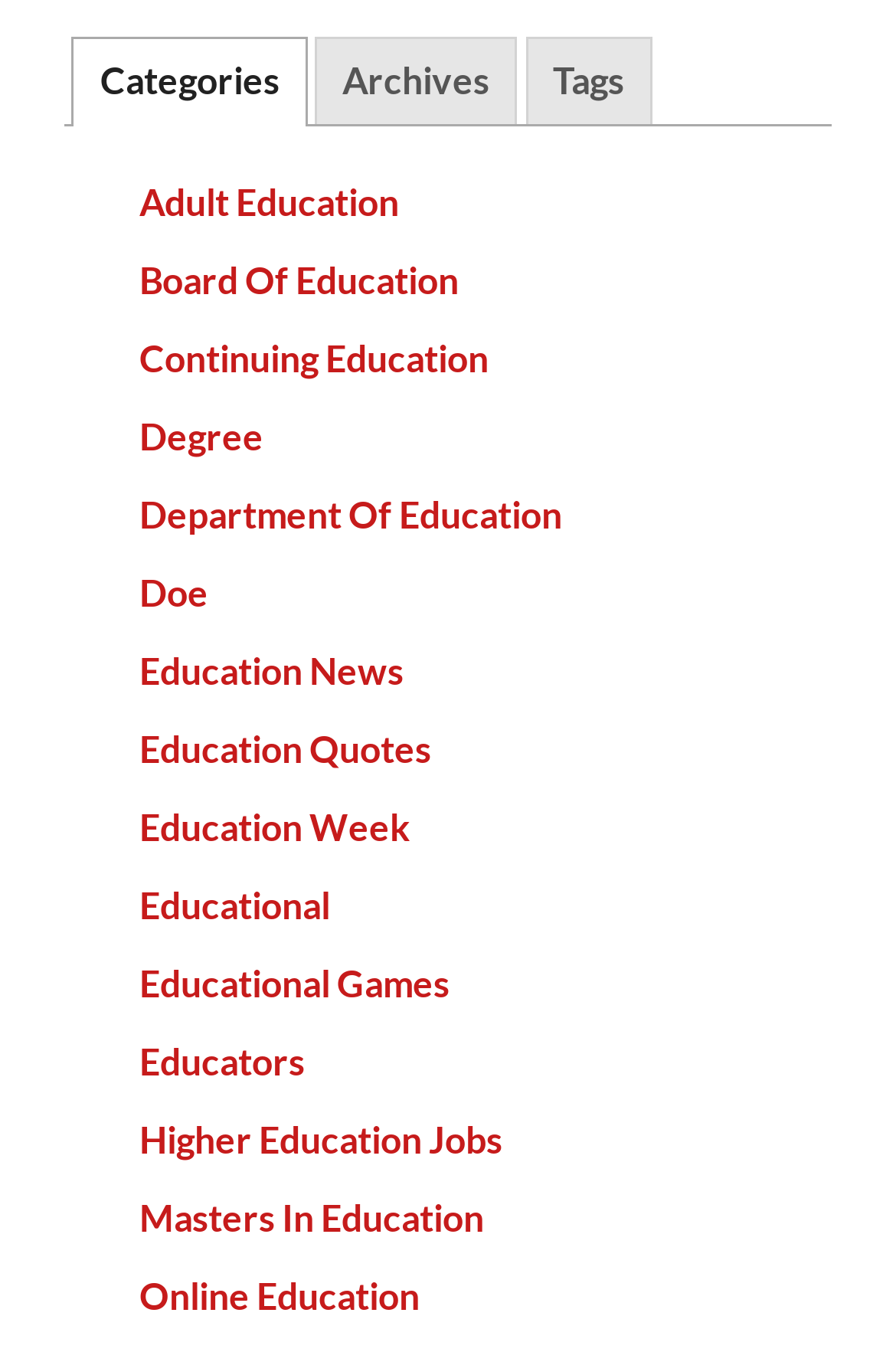Determine the bounding box for the described UI element: "Education News".

[0.155, 0.479, 0.45, 0.511]